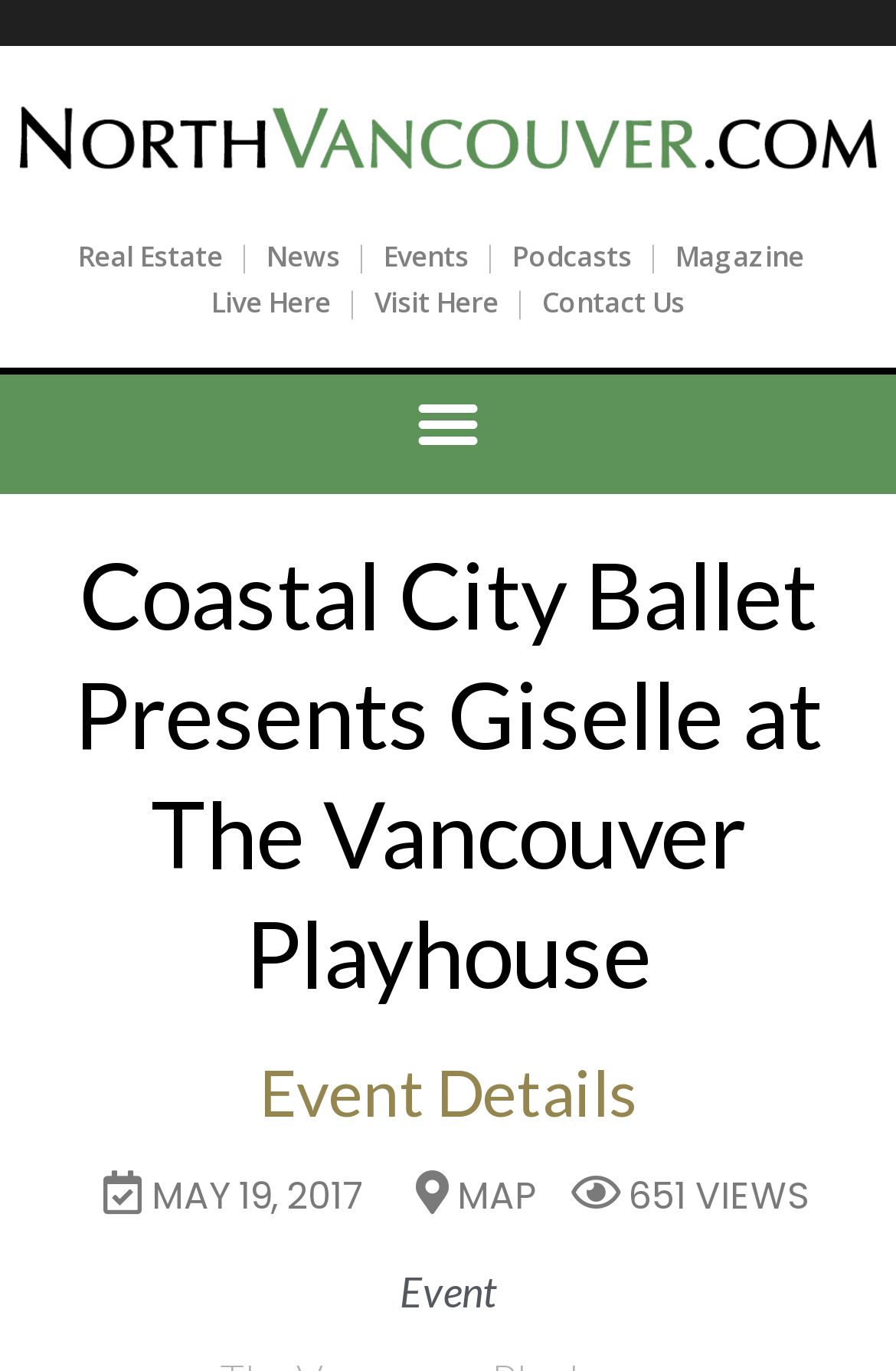Predict the bounding box for the UI component with the following description: "Podcasts".

[0.572, 0.173, 0.705, 0.201]